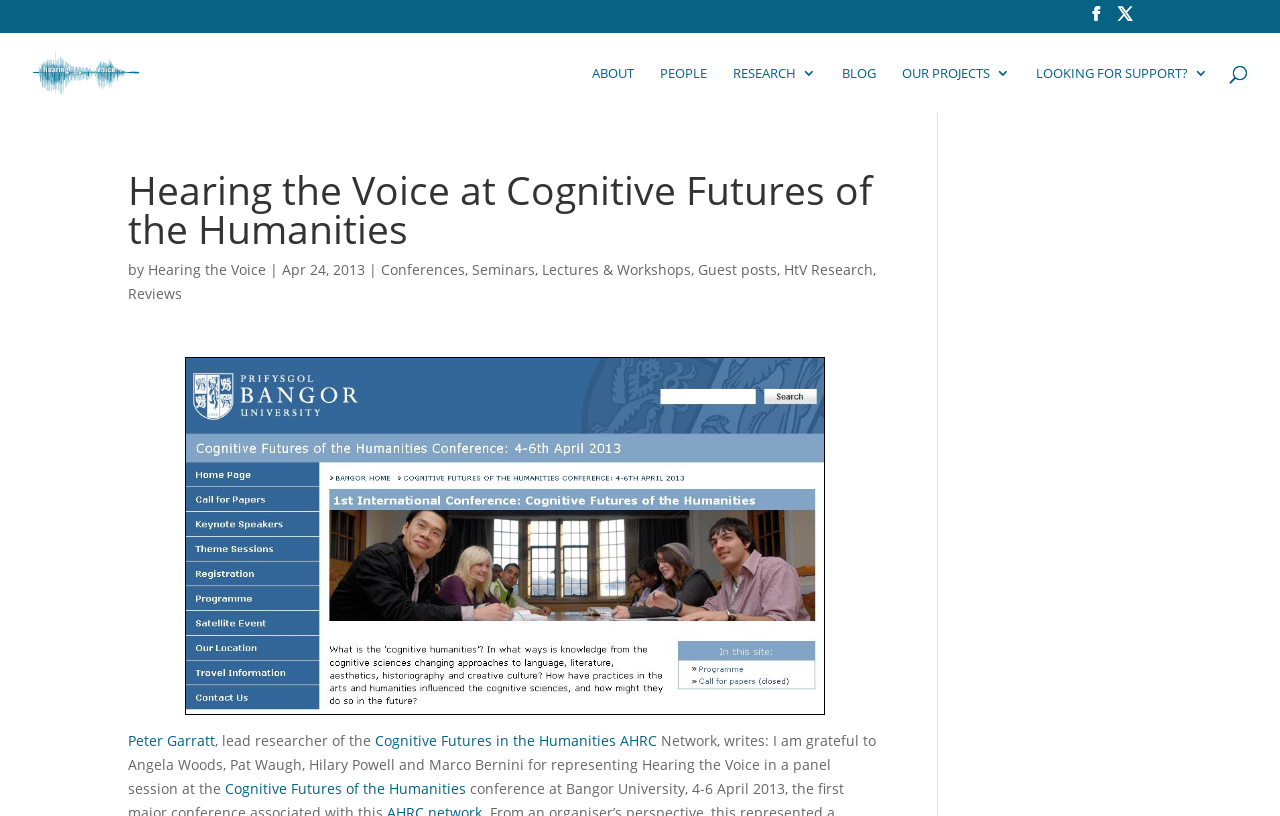Give a one-word or one-phrase response to the question:
What is the name of the image located at the bottom of the webpage?

New Picture